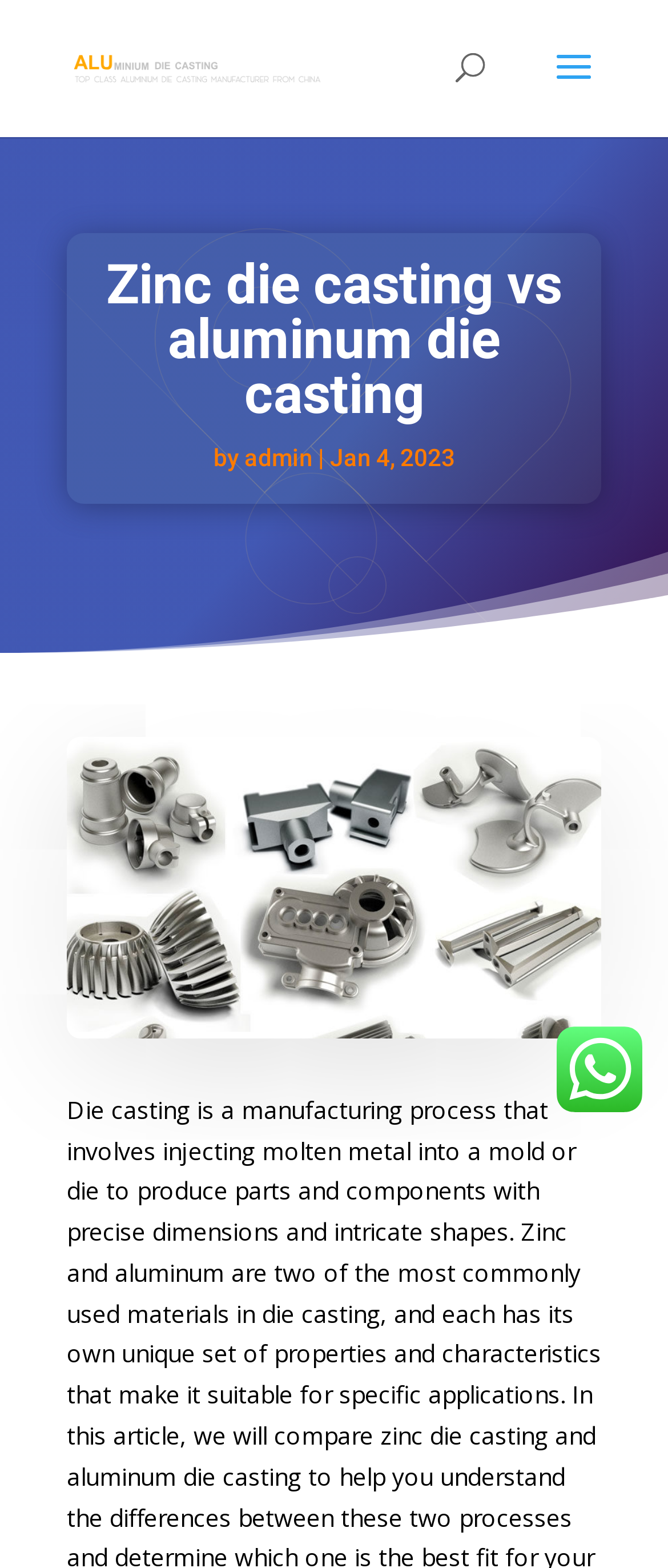Can you extract the primary headline text from the webpage?

Zinc die casting vs aluminum die casting